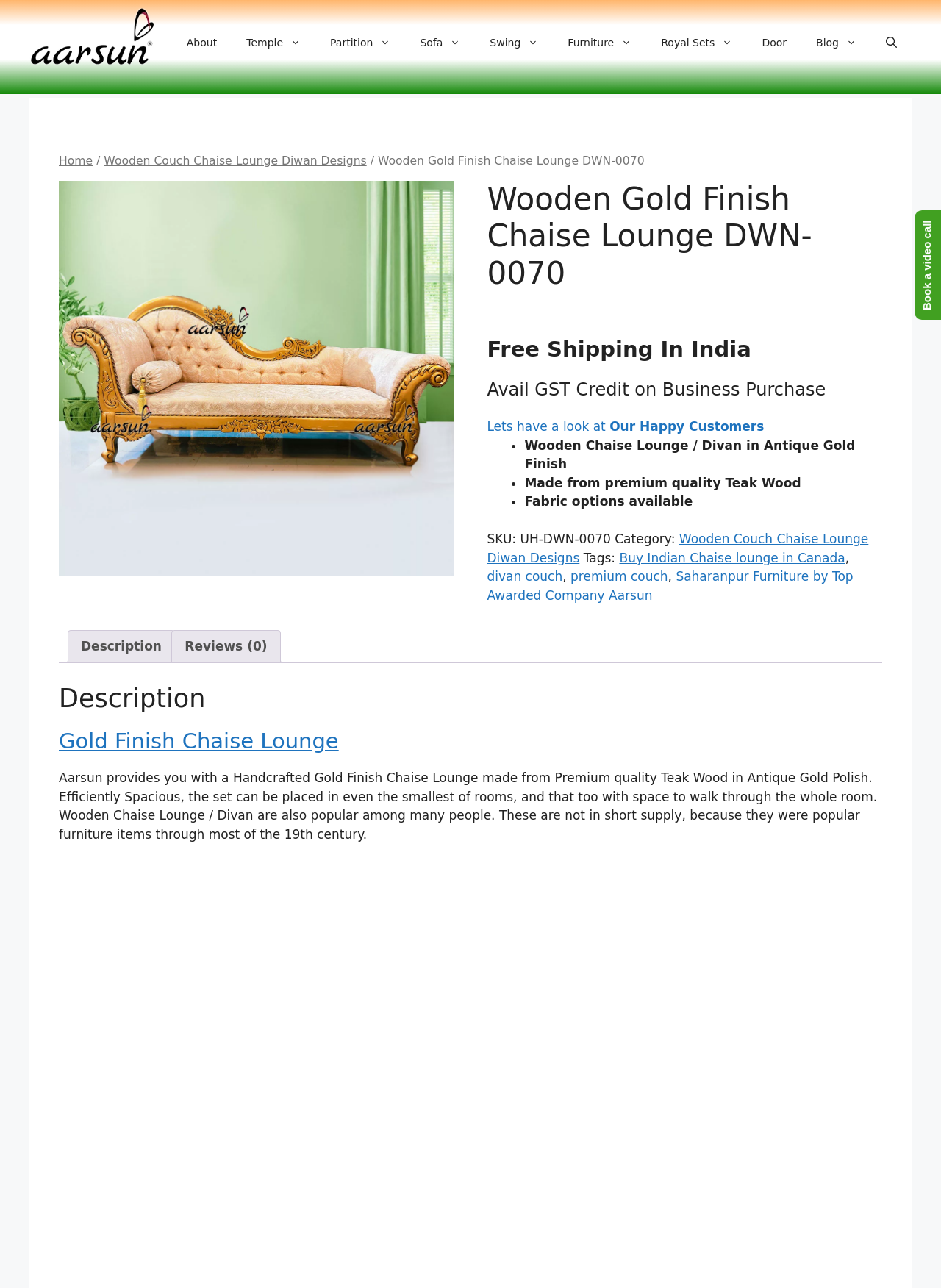Extract the bounding box coordinates for the described element: "Gold Finish Chaise Lounge". The coordinates should be represented as four float numbers between 0 and 1: [left, top, right, bottom].

[0.062, 0.566, 0.36, 0.585]